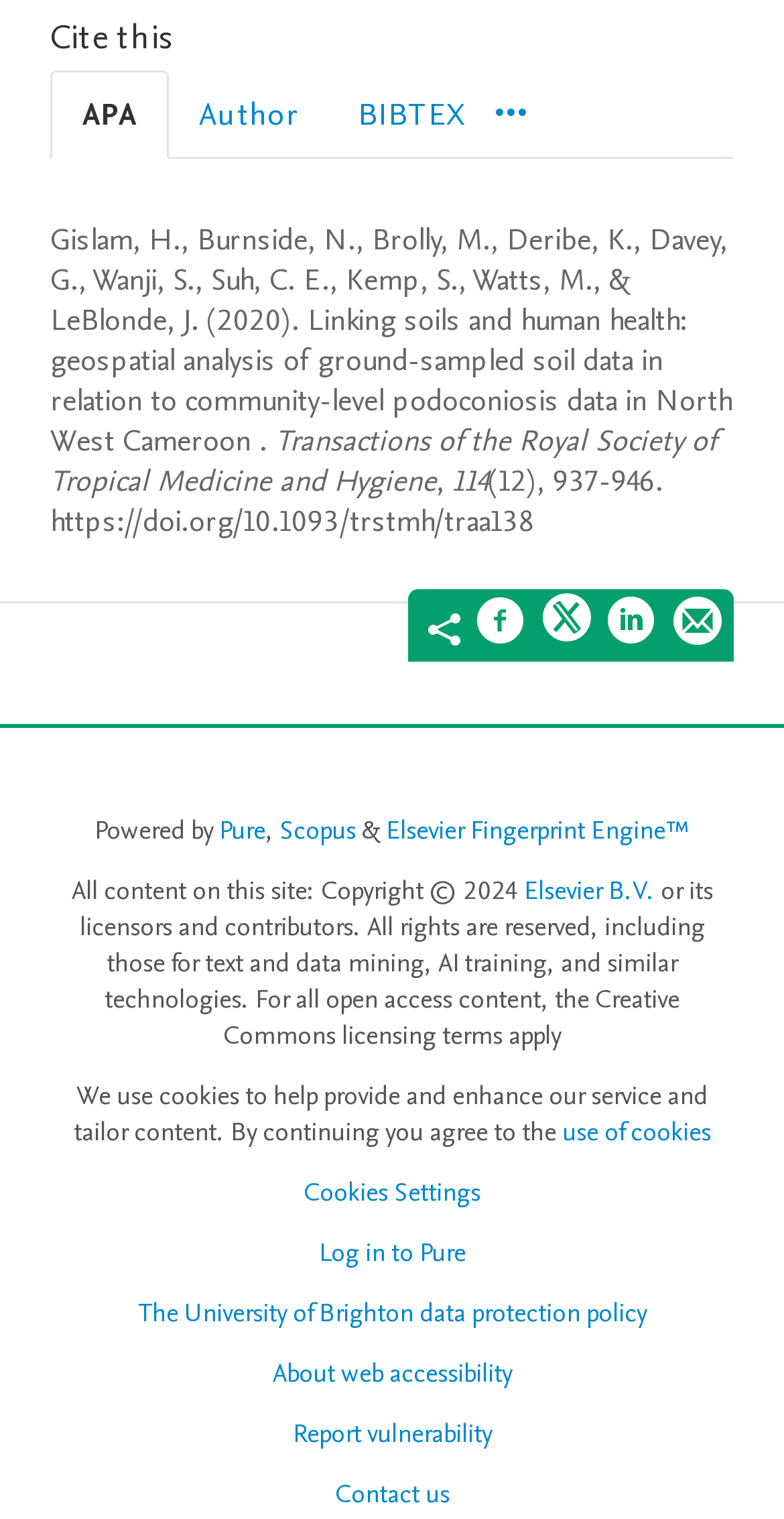Please specify the bounding box coordinates of the area that should be clicked to accomplish the following instruction: "Contact us". The coordinates should consist of four float numbers between 0 and 1, i.e., [left, top, right, bottom].

[0.427, 0.971, 0.573, 0.995]